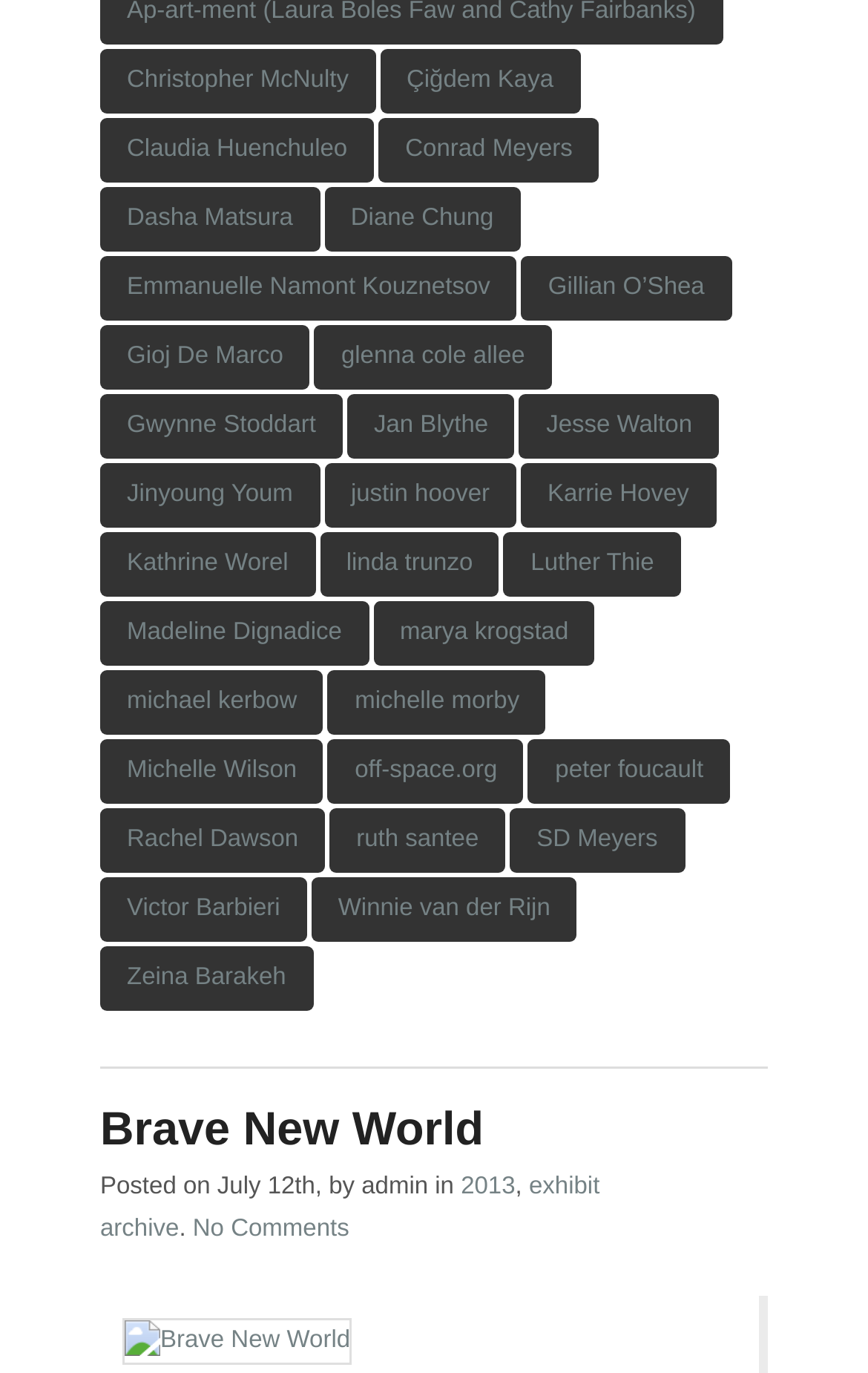Predict the bounding box for the UI component with the following description: "Winnie van der Rijn".

[0.359, 0.639, 0.665, 0.686]